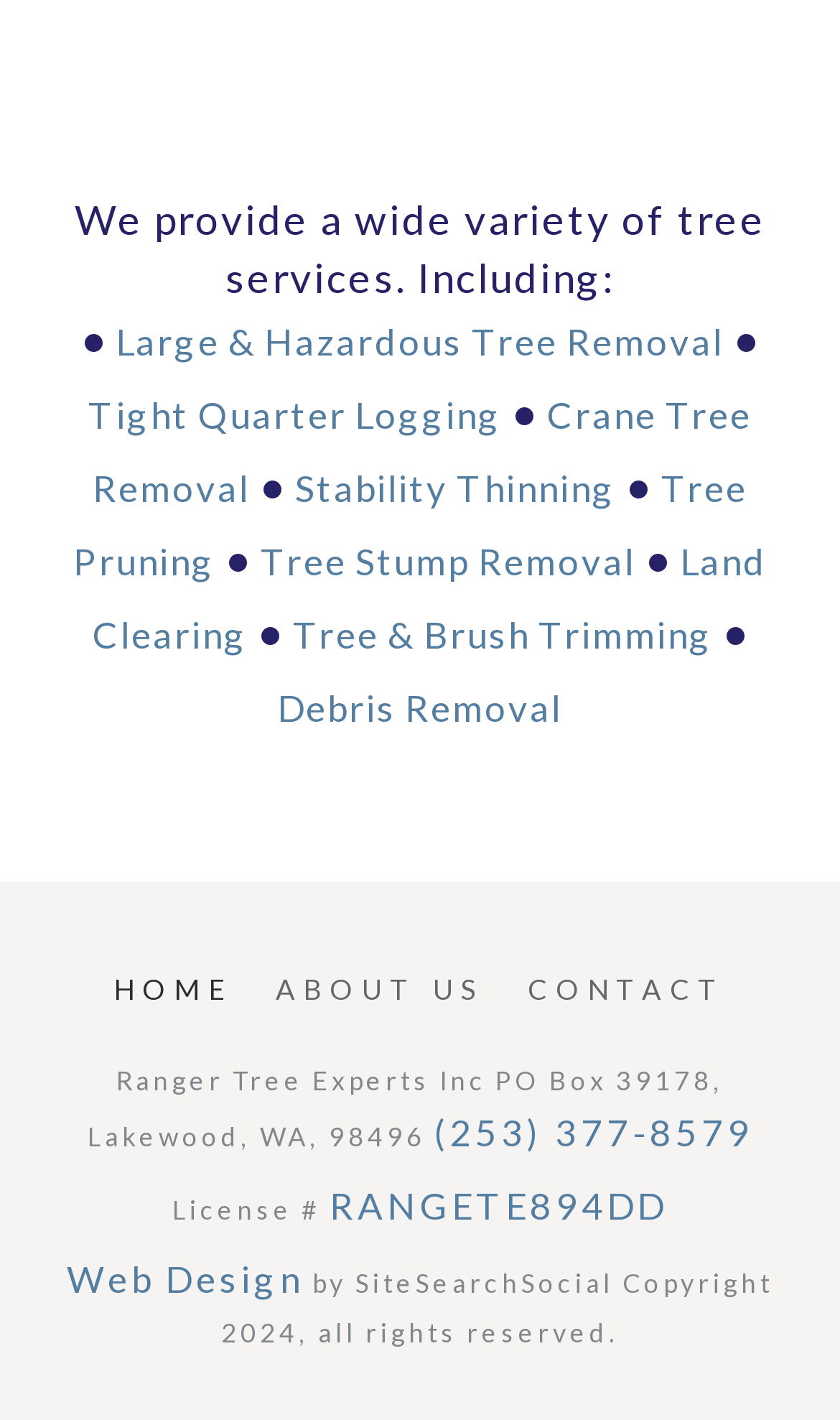Please identify the bounding box coordinates of the element I need to click to follow this instruction: "Click on Large & Hazardous Tree Removal".

[0.138, 0.225, 0.862, 0.257]